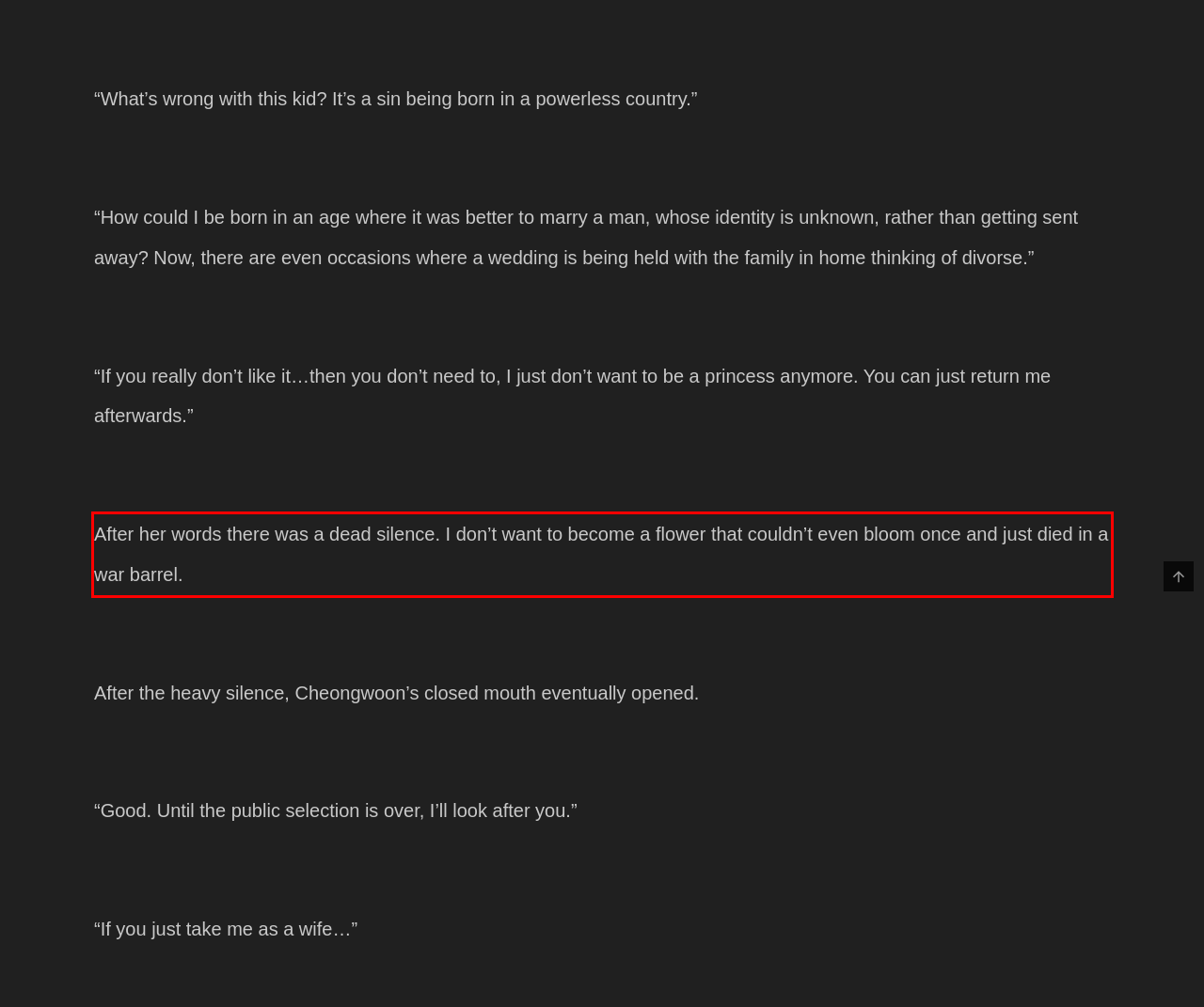Your task is to recognize and extract the text content from the UI element enclosed in the red bounding box on the webpage screenshot.

After her words there was a dead silence. I don’t want to become a flower that couldn’t even bloom once and just died in a war barrel.